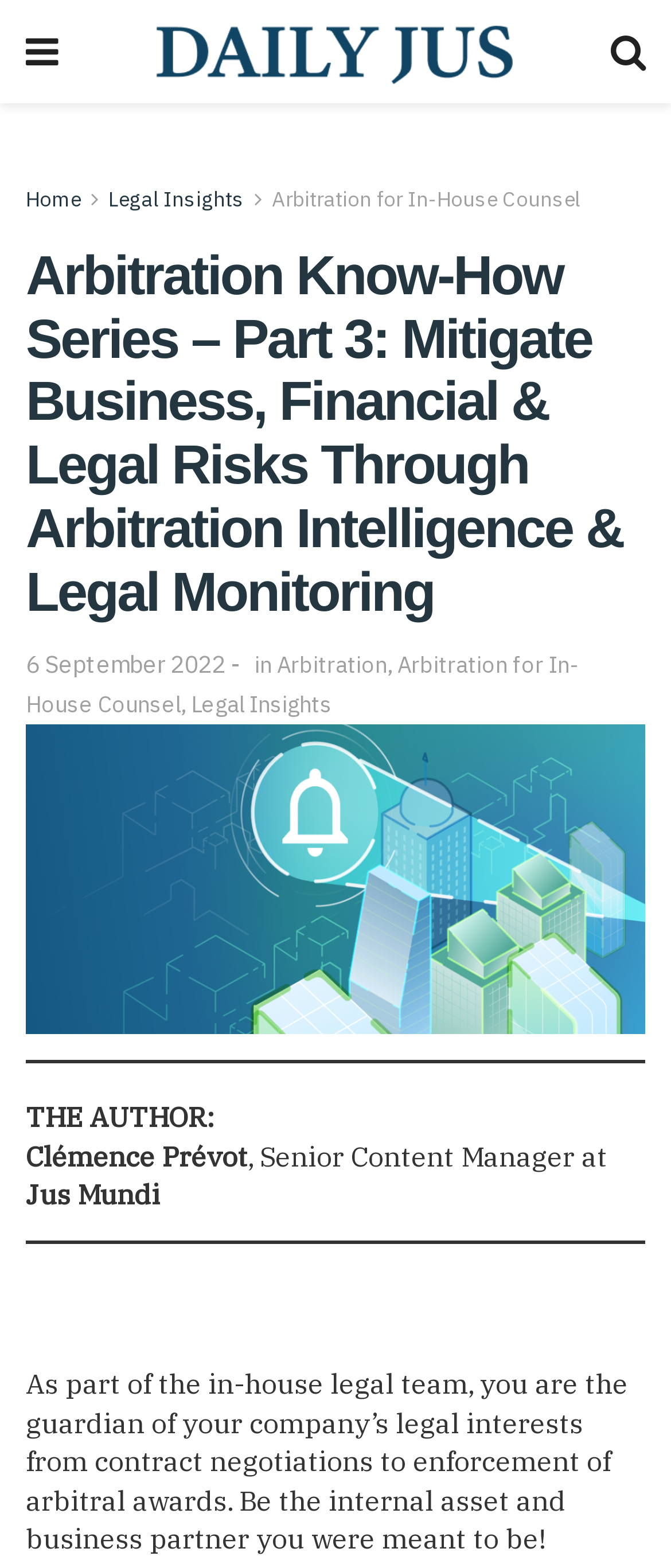Find the bounding box of the UI element described as follows: "6 September 2022".

[0.038, 0.414, 0.336, 0.434]